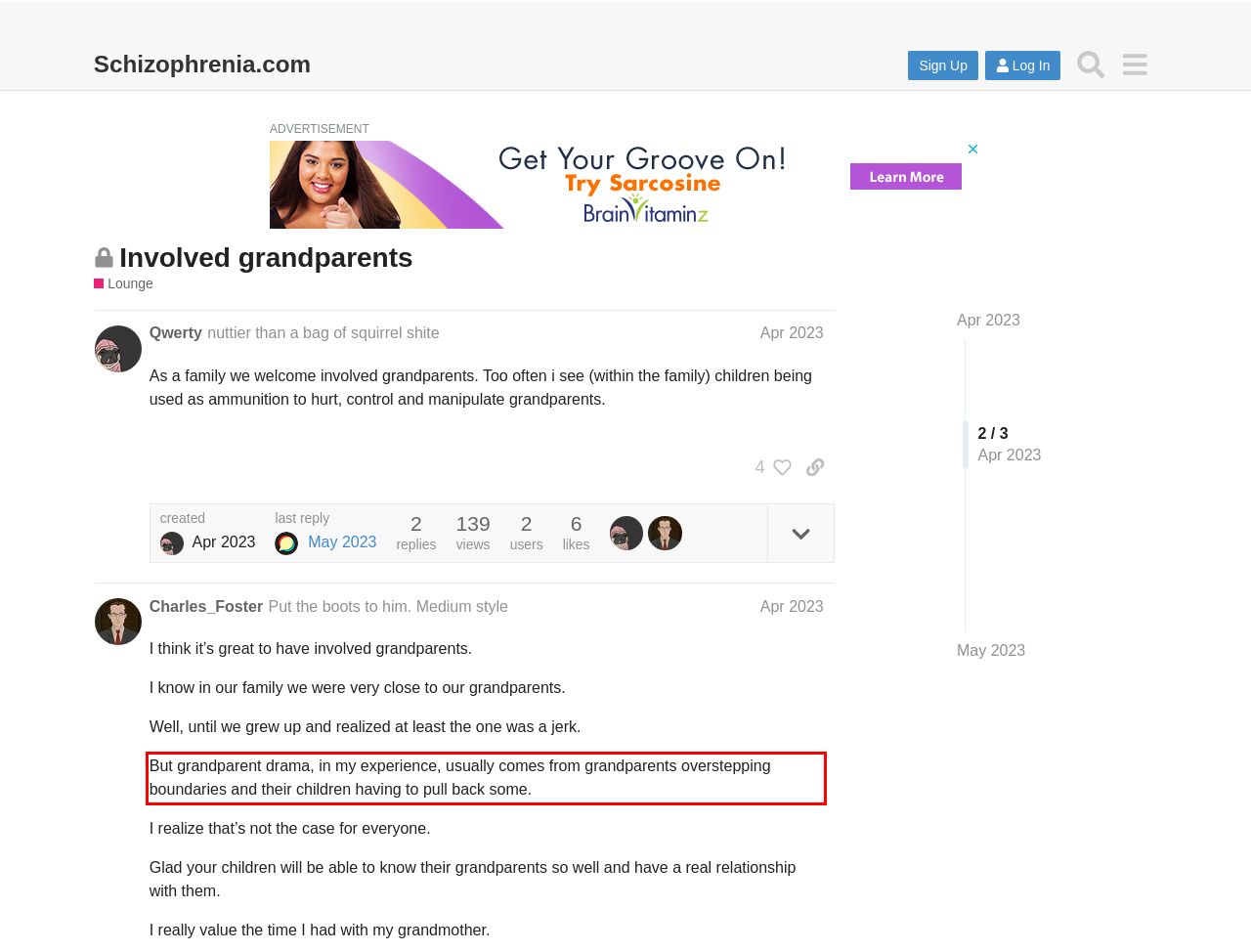Identify the red bounding box in the webpage screenshot and perform OCR to generate the text content enclosed.

But grandparent drama, in my experience, usually comes from grandparents overstepping boundaries and their children having to pull back some.